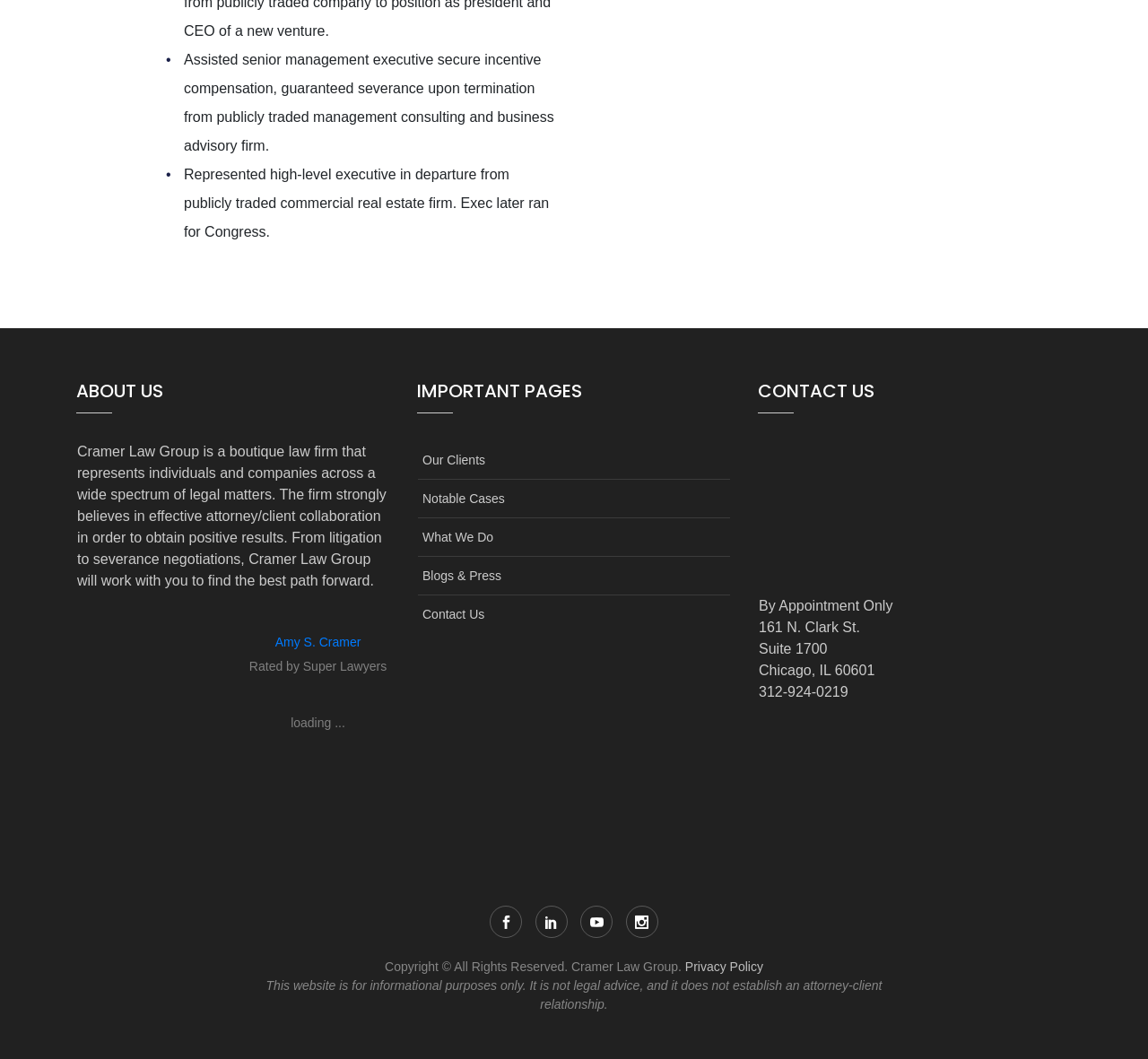Please find the bounding box coordinates of the clickable region needed to complete the following instruction: "Contact the law firm". The bounding box coordinates must consist of four float numbers between 0 and 1, i.e., [left, top, right, bottom].

[0.364, 0.562, 0.43, 0.598]